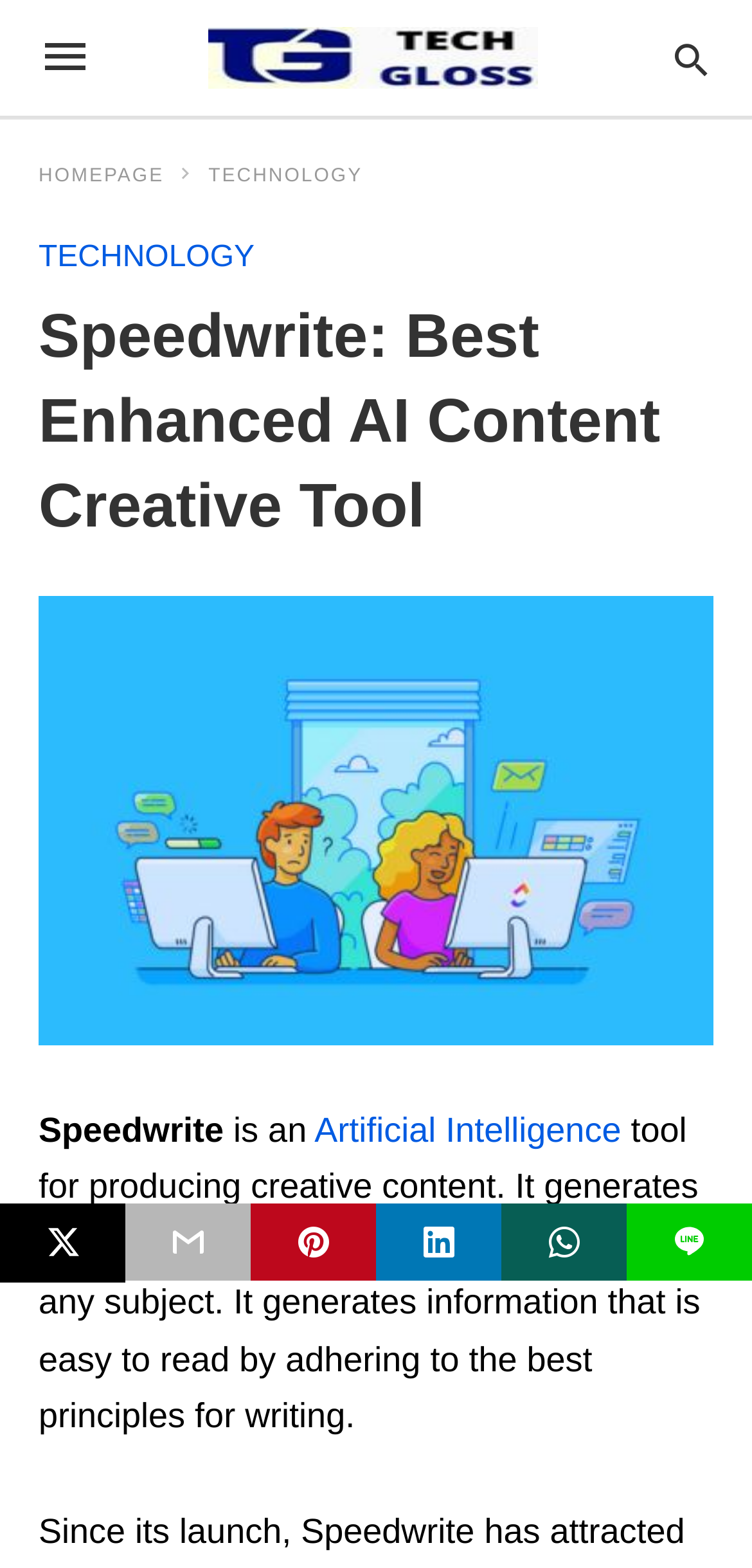Pinpoint the bounding box coordinates of the element you need to click to execute the following instruction: "Click on the Twitter share link". The bounding box should be represented by four float numbers between 0 and 1, in the format [left, top, right, bottom].

[0.0, 0.768, 0.167, 0.818]